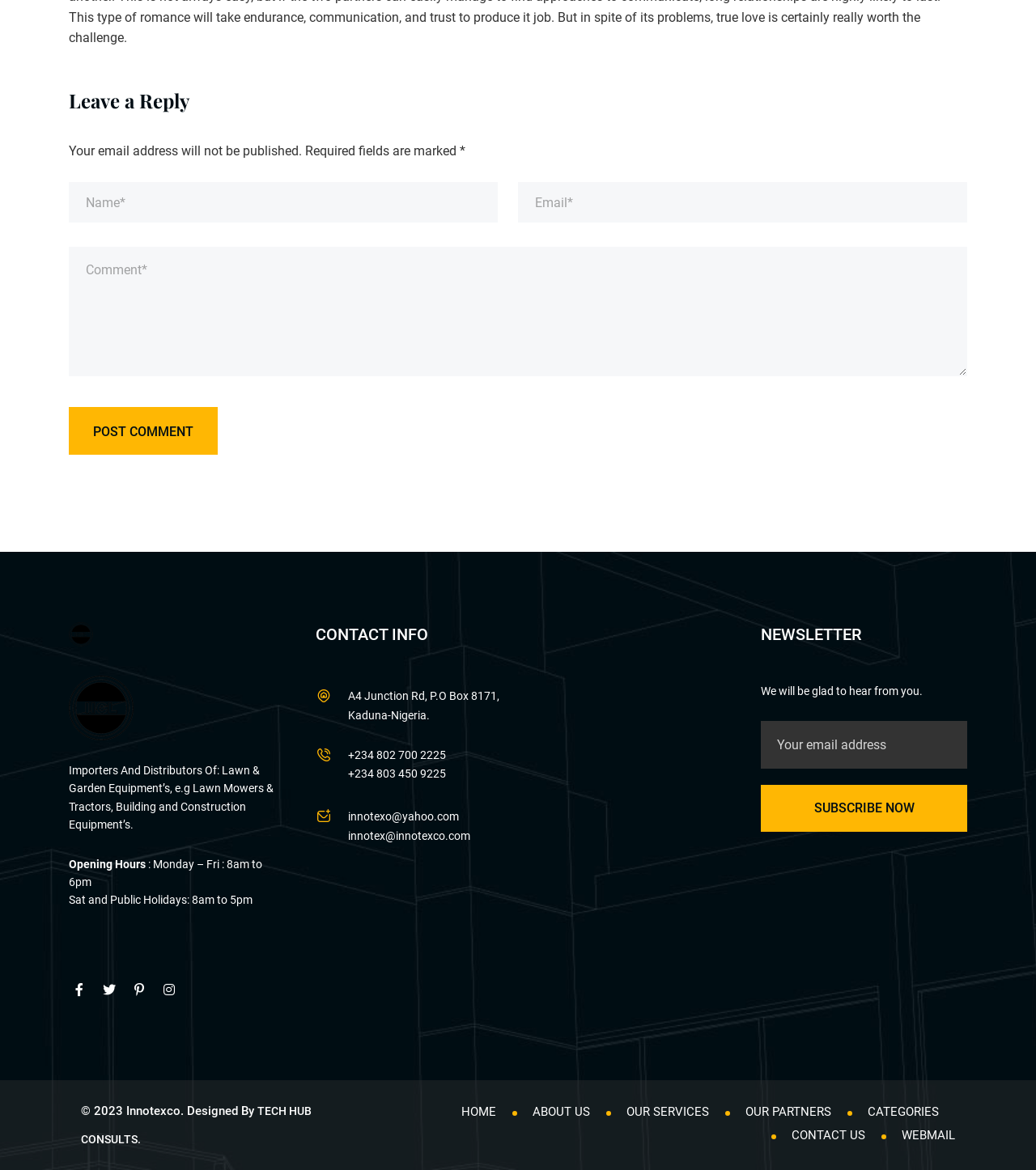Provide the bounding box coordinates of the area you need to click to execute the following instruction: "Visit the home page".

[0.426, 0.942, 0.495, 0.959]